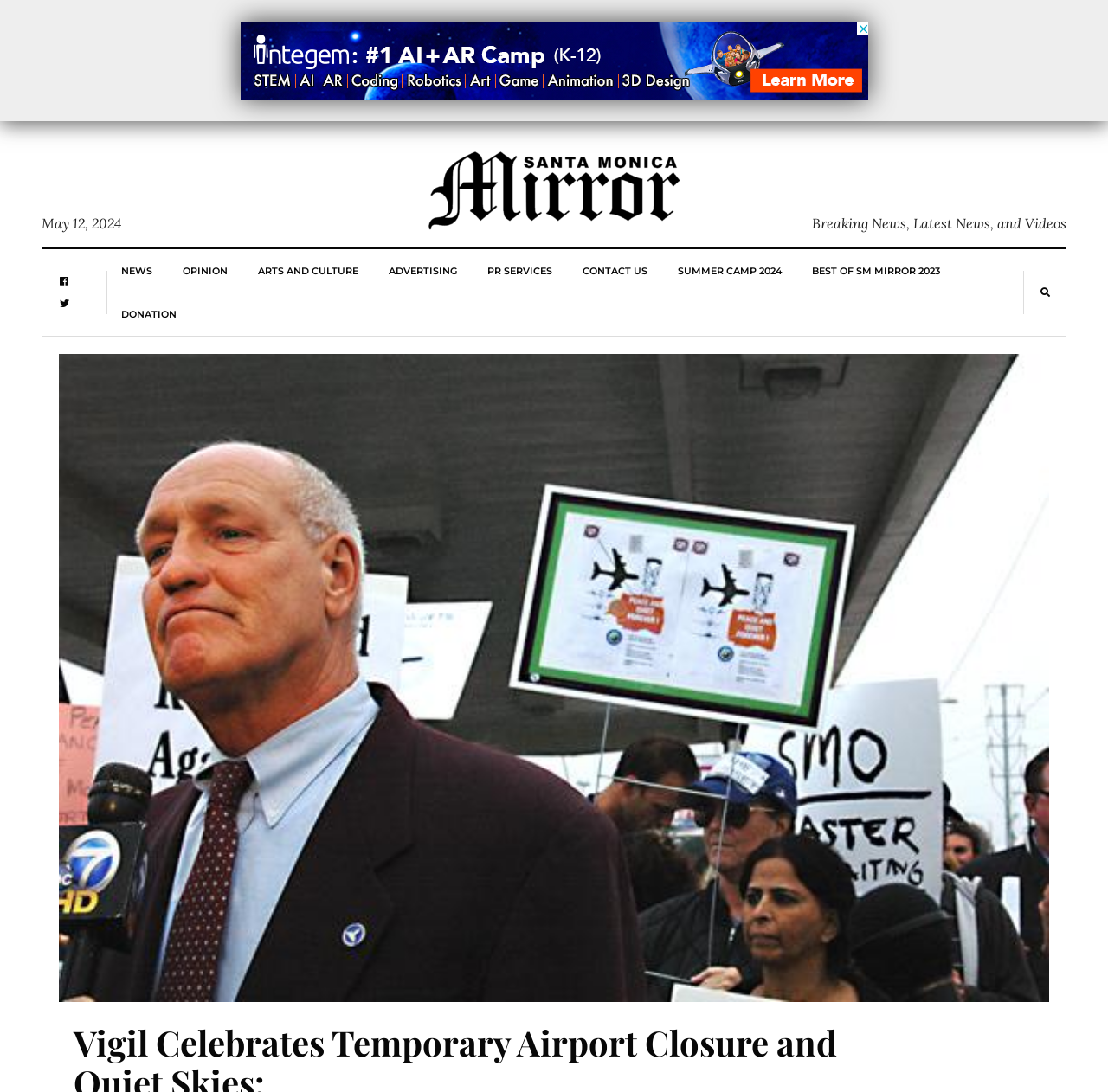Locate the bounding box for the described UI element: "Best of SM Mirror 2023". Ensure the coordinates are four float numbers between 0 and 1, formatted as [left, top, right, bottom].

[0.733, 0.228, 0.849, 0.268]